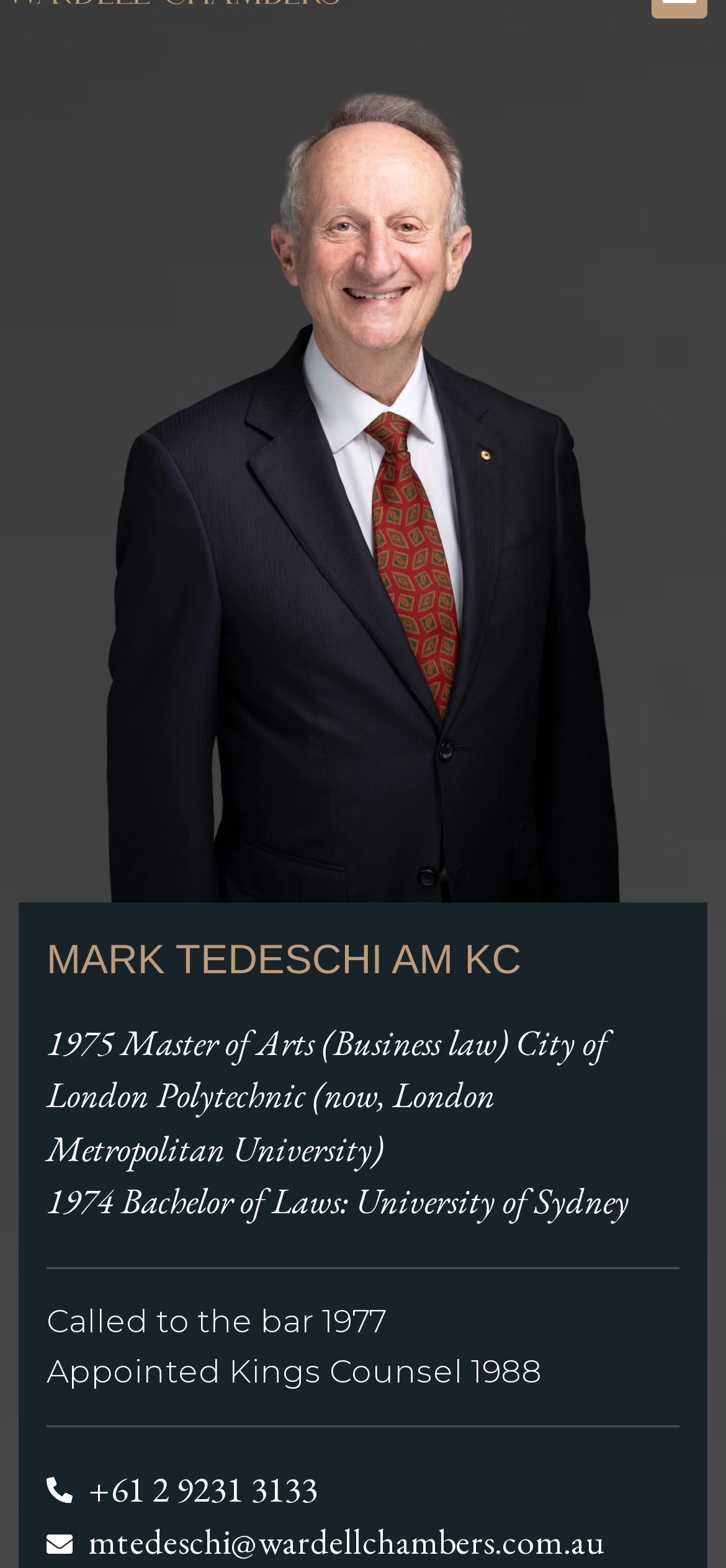In what year was Mark Tedeschi appointed Kings Counsel?
Please provide a comprehensive answer based on the information in the image.

According to the webpage, Mark Tedeschi was appointed Kings Counsel in 1988, as mentioned in the heading element.